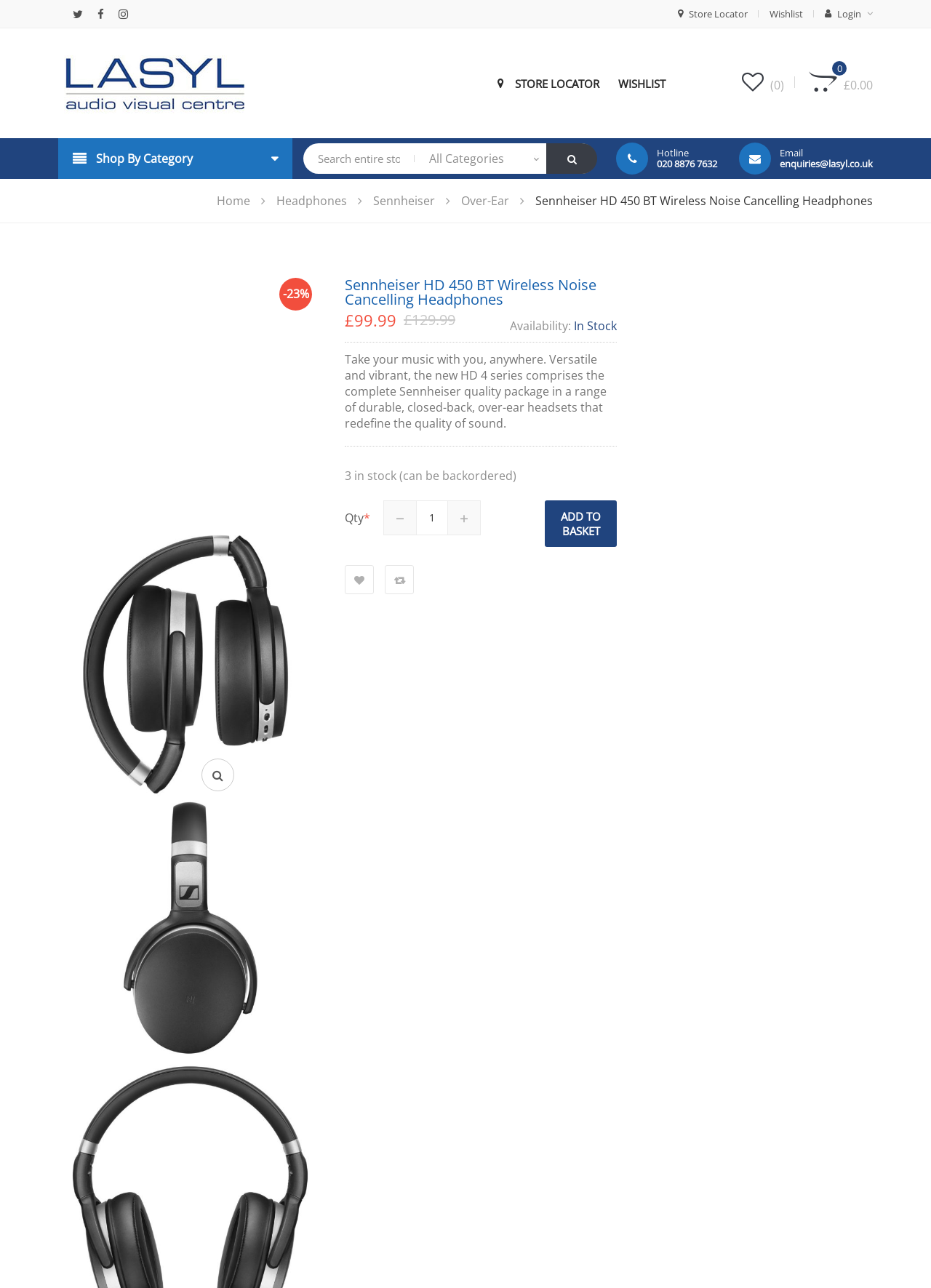Answer this question in one word or a short phrase: What is the email address for enquiries?

enquiries@lasyl.co.uk